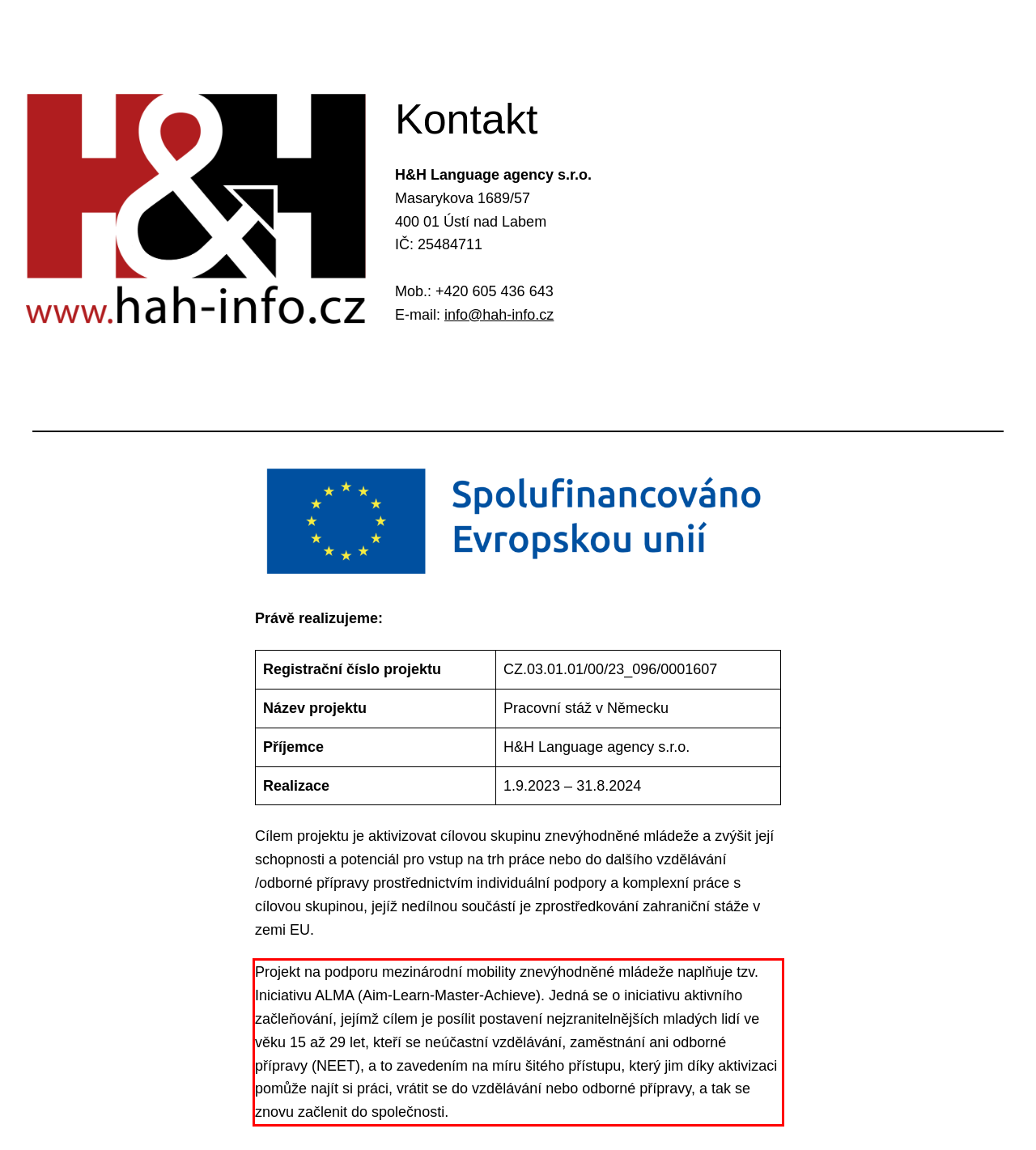Analyze the screenshot of the webpage that features a red bounding box and recognize the text content enclosed within this red bounding box.

Projekt na podporu mezinárodní mobility znevýhodněné mládeže naplňuje tzv. Iniciativu ALMA (Aim-Learn-Master-Achieve). Jedná se o iniciativu aktivního začleňování, jejímž cílem je posílit postavení nejzranitelnějších mladých lidí ve věku 15 až 29 let, kteří se neúčastní vzdělávání, zaměstnání ani odborné přípravy (NEET), a to zavedením na míru šitého přístupu, který jim díky aktivizaci pomůže najít si práci, vrátit se do vzdělávání nebo odborné přípravy, a tak se znovu začlenit do společnosti.